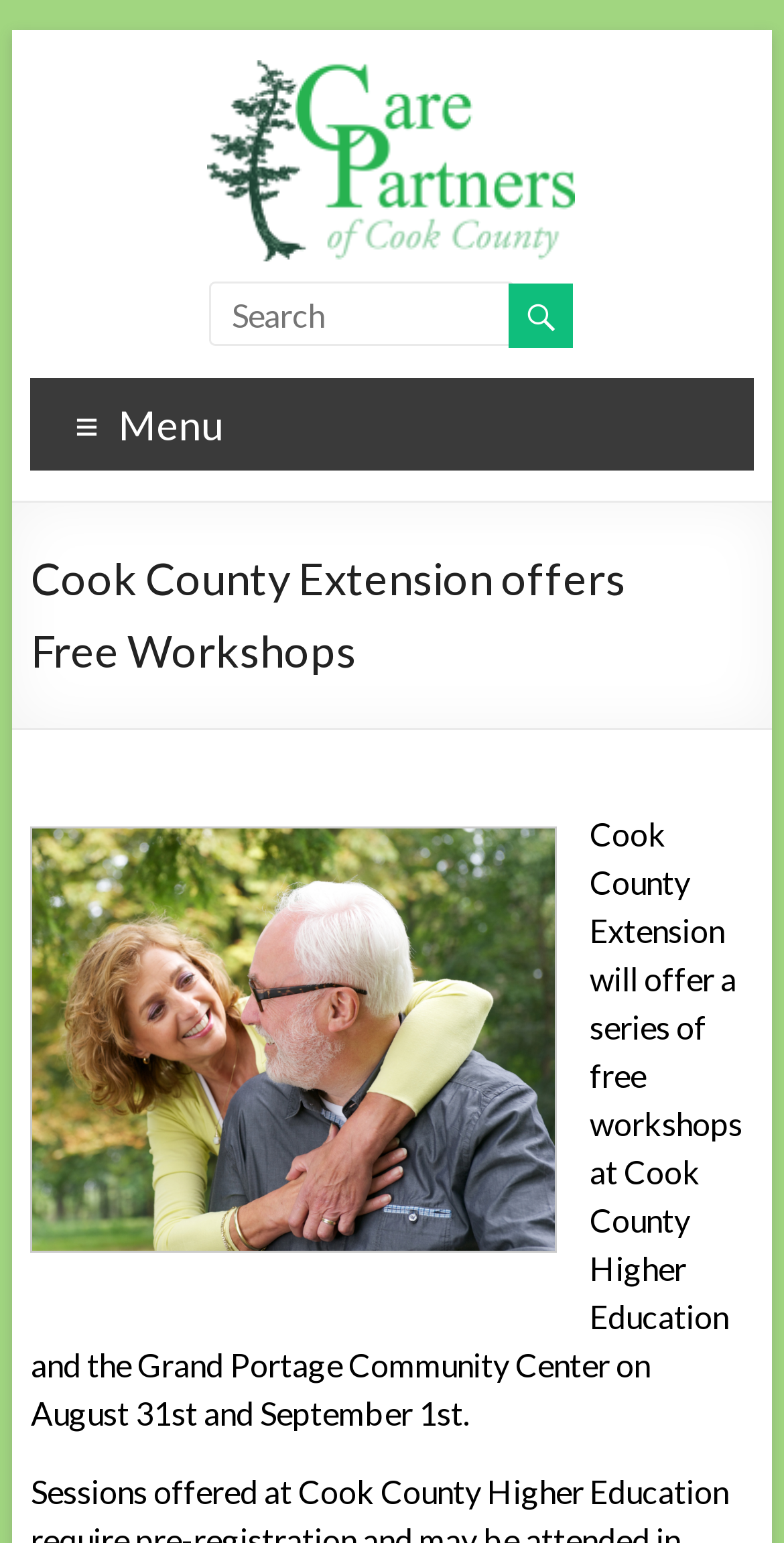Answer the question below using just one word or a short phrase: 
What is the purpose of the free workshops?

Not specified